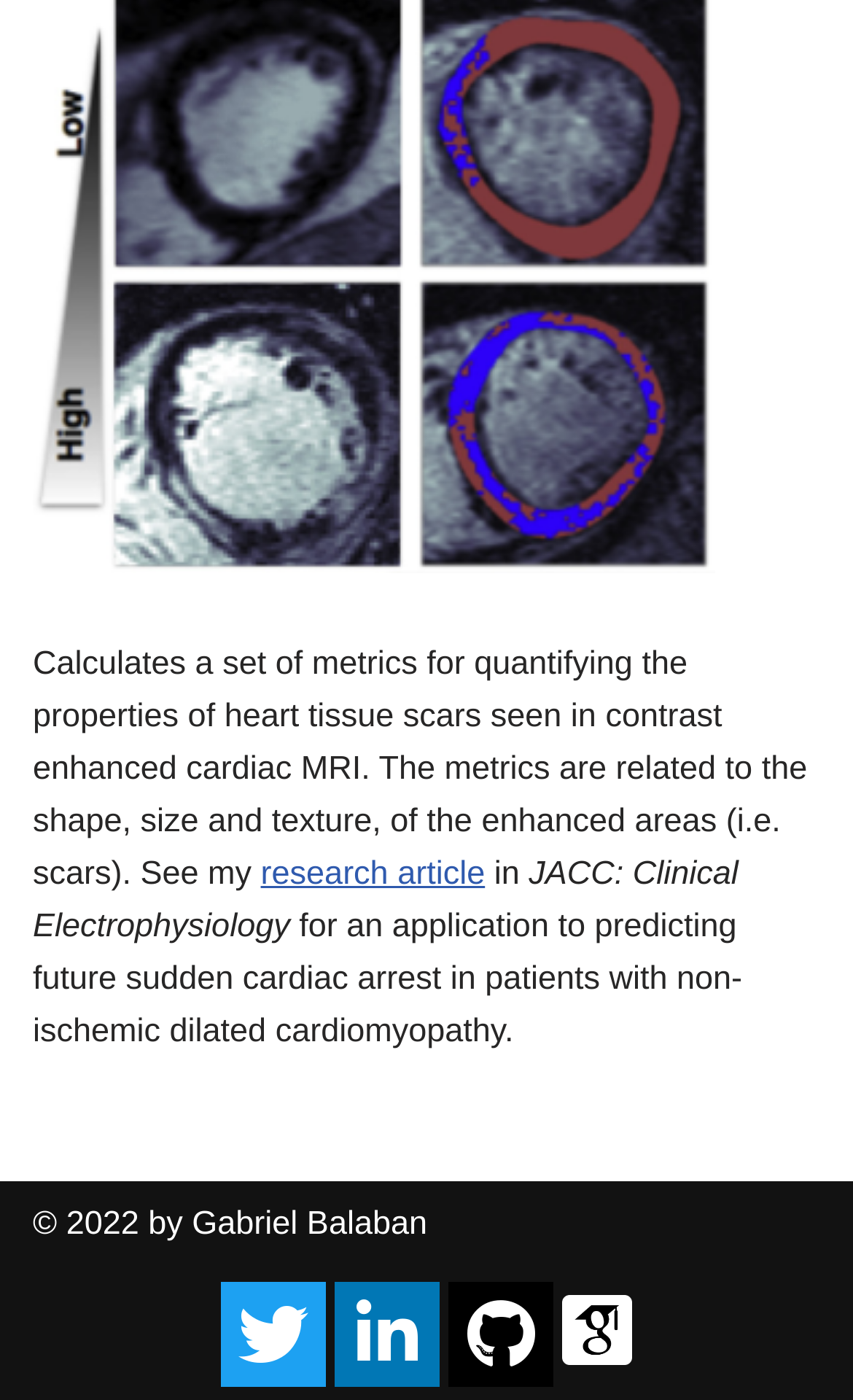Find the bounding box coordinates for the UI element whose description is: "title="Google scholar"". The coordinates should be four float numbers between 0 and 1, in the format [left, top, right, bottom].

[0.654, 0.958, 0.746, 0.984]